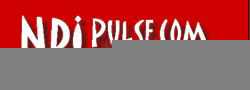Provide an in-depth description of the image you see.

The image features the logo of "NDI PULSE.COM," which appears prominently against a vibrant red background. The text is styled in a bold, white font, indicating the website's focus on content that serves the Indian American community. This logo encapsulates the platform's initiative to connect families and provide engaging resources, news, and cultural insights. The clear, eye-catching design reflects the site's mission to be a central hub for information and community engagement among Indian Americans.